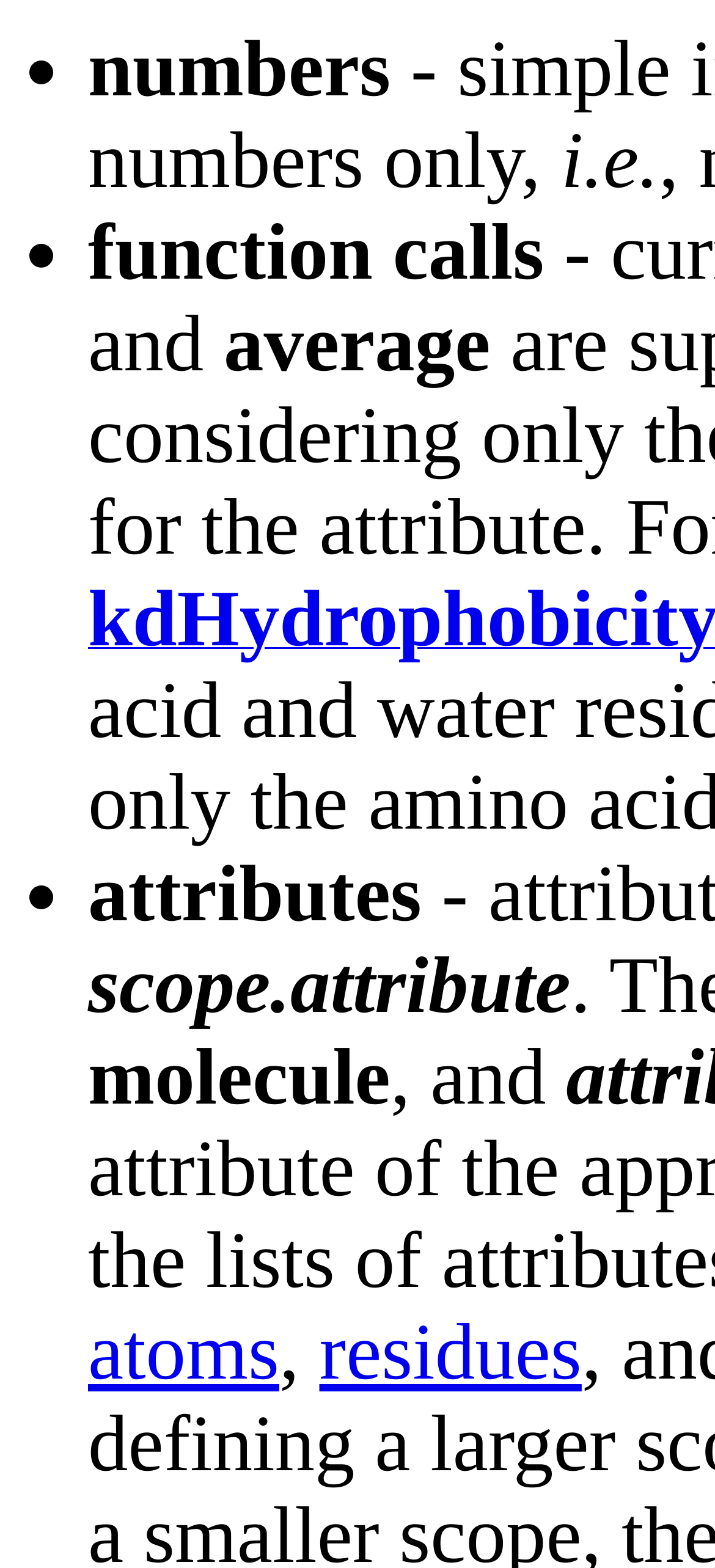Please find the bounding box for the UI element described by: "atoms".

[0.123, 0.834, 0.391, 0.891]